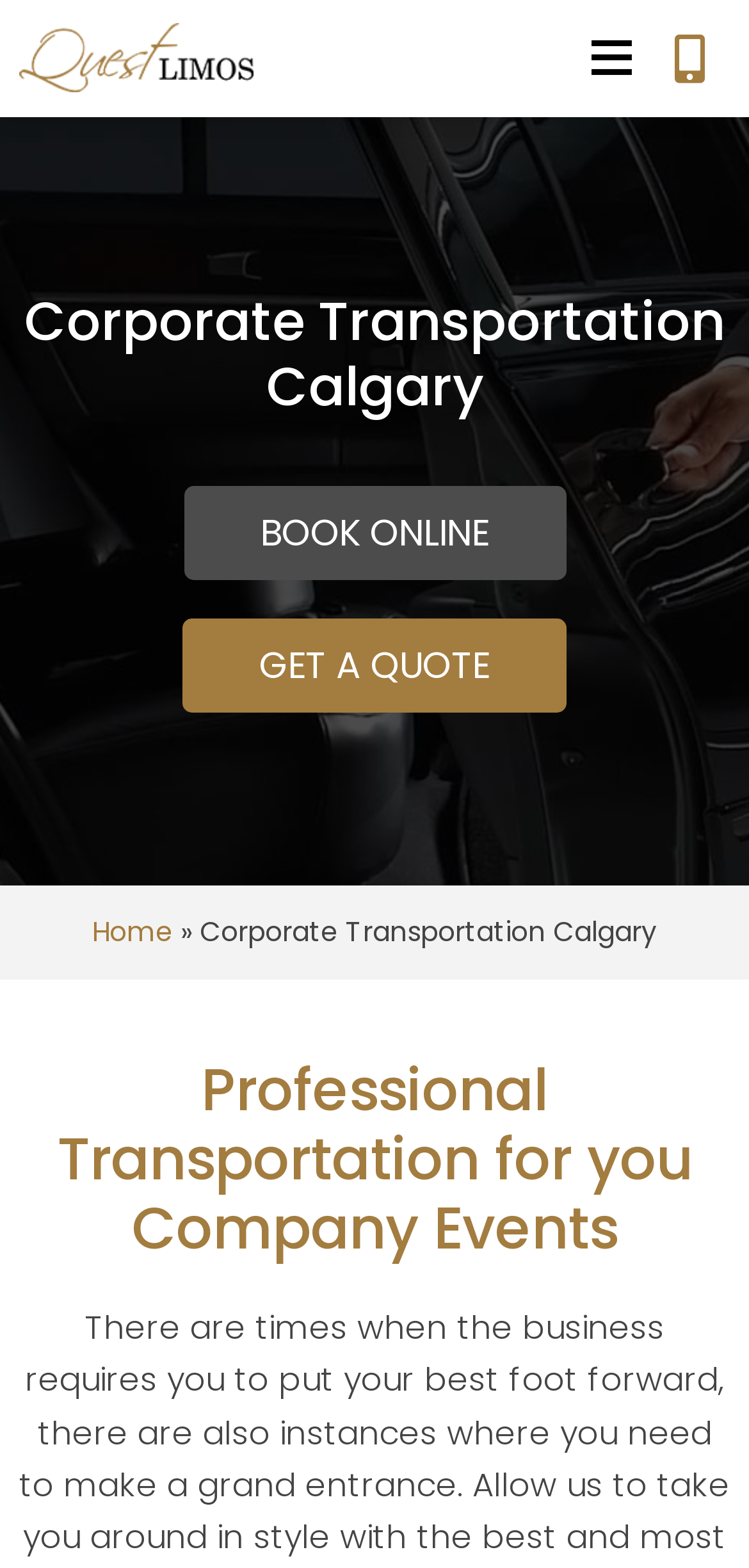Refer to the image and provide an in-depth answer to the question:
What is the phone number to contact?

I found the phone number by looking at the top right corner of the webpage, where there is a link with the phone number '587-333-7783'.